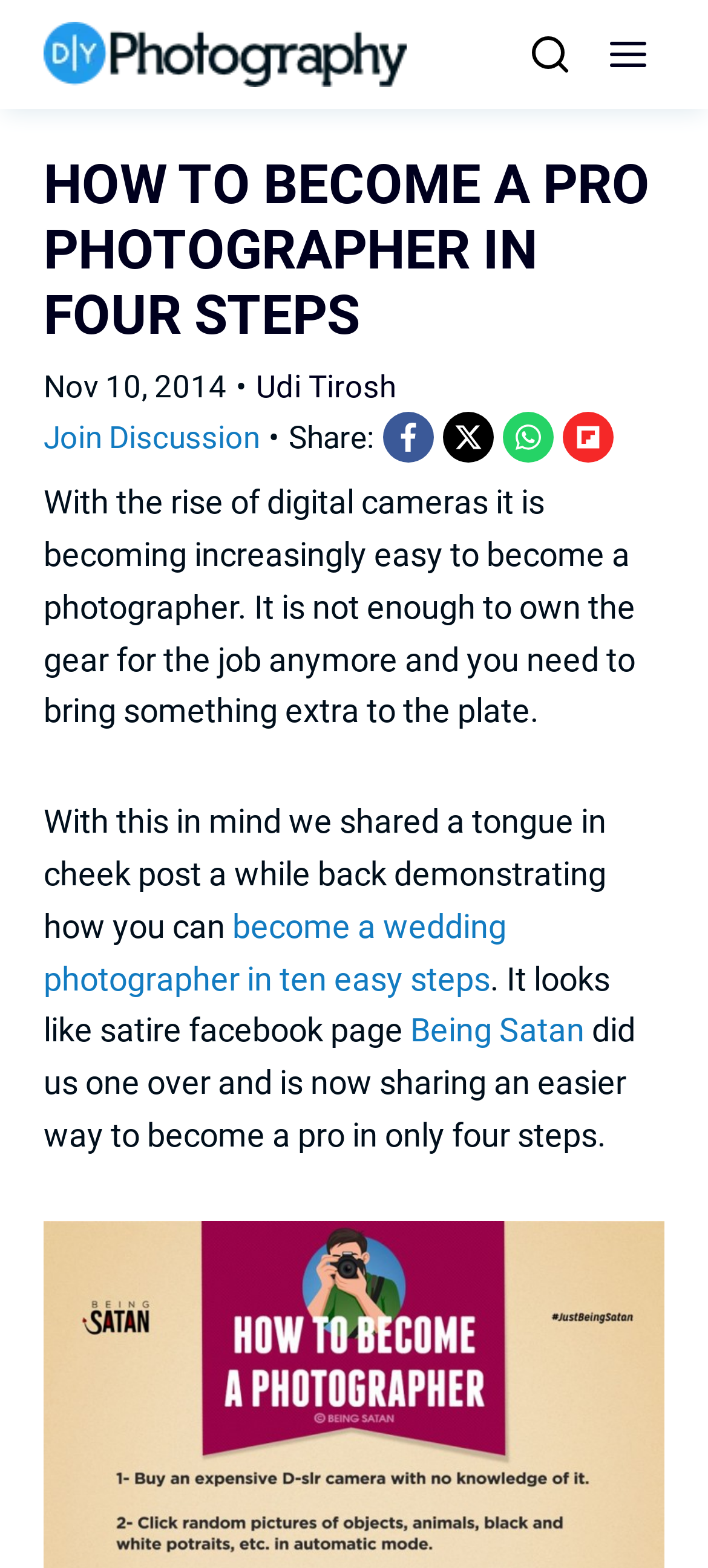Elaborate on the different components and information displayed on the webpage.

The webpage is about becoming a professional photographer in four steps. At the top left corner, there is a logo of DIYP (Digital Image and Photography) with a link to the website. Next to it, on the top right corner, there is a search icon with a link to search the website. 

Below the logo, there is a main heading that reads "HOW TO BECOME A PRO PHOTOGRAPHER IN FOUR STEPS". Underneath the heading, there is a date "Nov 10, 2014" and a link to the author "Udi Tirosh". 

On the left side, there is a link to "Join Discussion" and on the right side, there are social media sharing links, including Facebook, X, and WhatsApp. 

The main content of the webpage starts with a paragraph of text that discusses the rise of digital cameras and the need to bring something extra to become a photographer. The text continues with a mention of a previous post about becoming a wedding photographer in ten easy steps, and then shares a satirical Facebook page "Being Satan" that claims to have an easier way to become a pro photographer in only four steps.